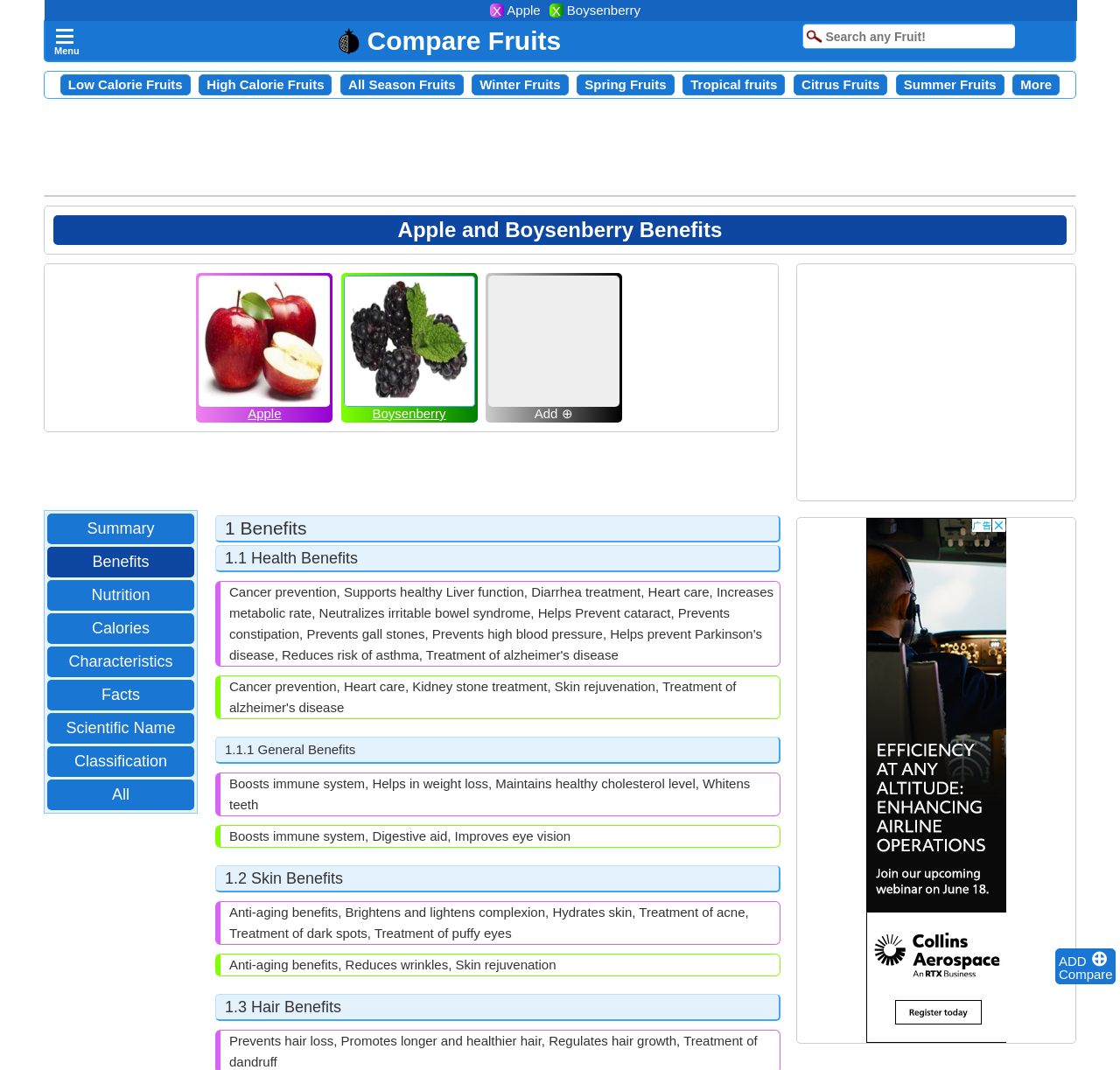Please pinpoint the bounding box coordinates for the region I should click to adhere to this instruction: "Search for a fruit".

[0.717, 0.022, 0.906, 0.046]